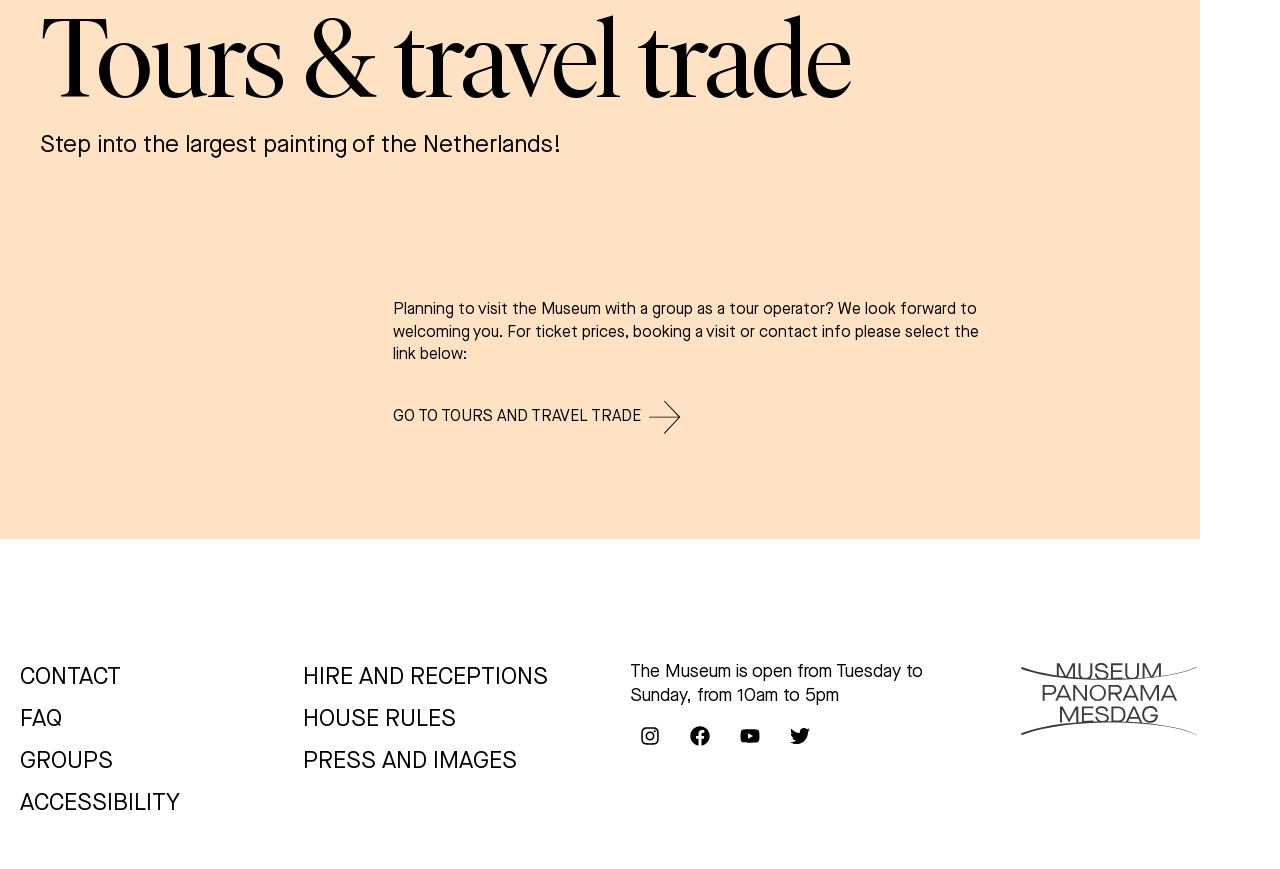Show the bounding box coordinates of the region that should be clicked to follow the instruction: "Click to book a tour for groups."

[0.307, 0.455, 0.775, 0.505]